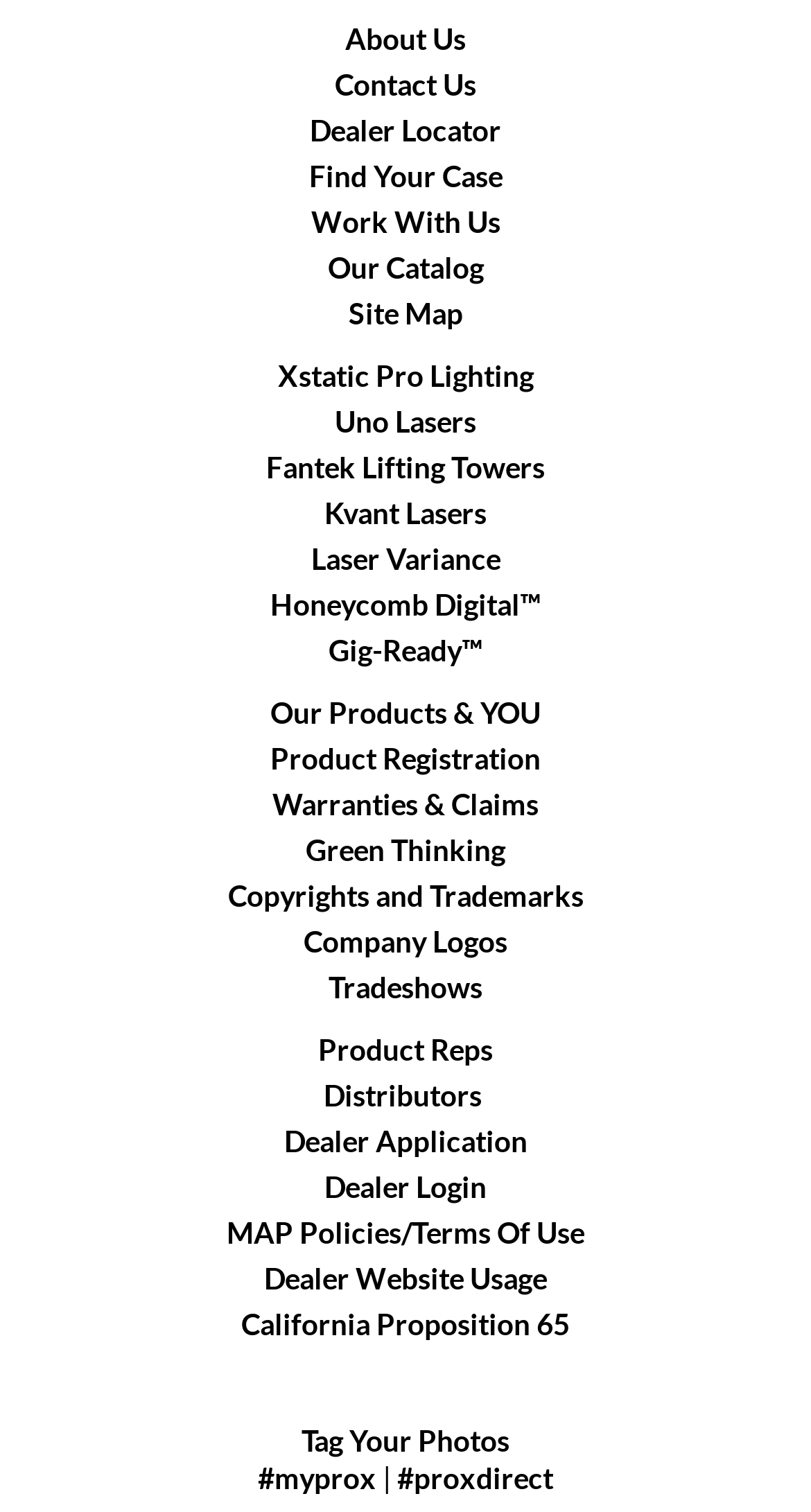Predict the bounding box coordinates of the area that should be clicked to accomplish the following instruction: "Go to Product Registration". The bounding box coordinates should consist of four float numbers between 0 and 1, i.e., [left, top, right, bottom].

[0.333, 0.489, 0.667, 0.513]